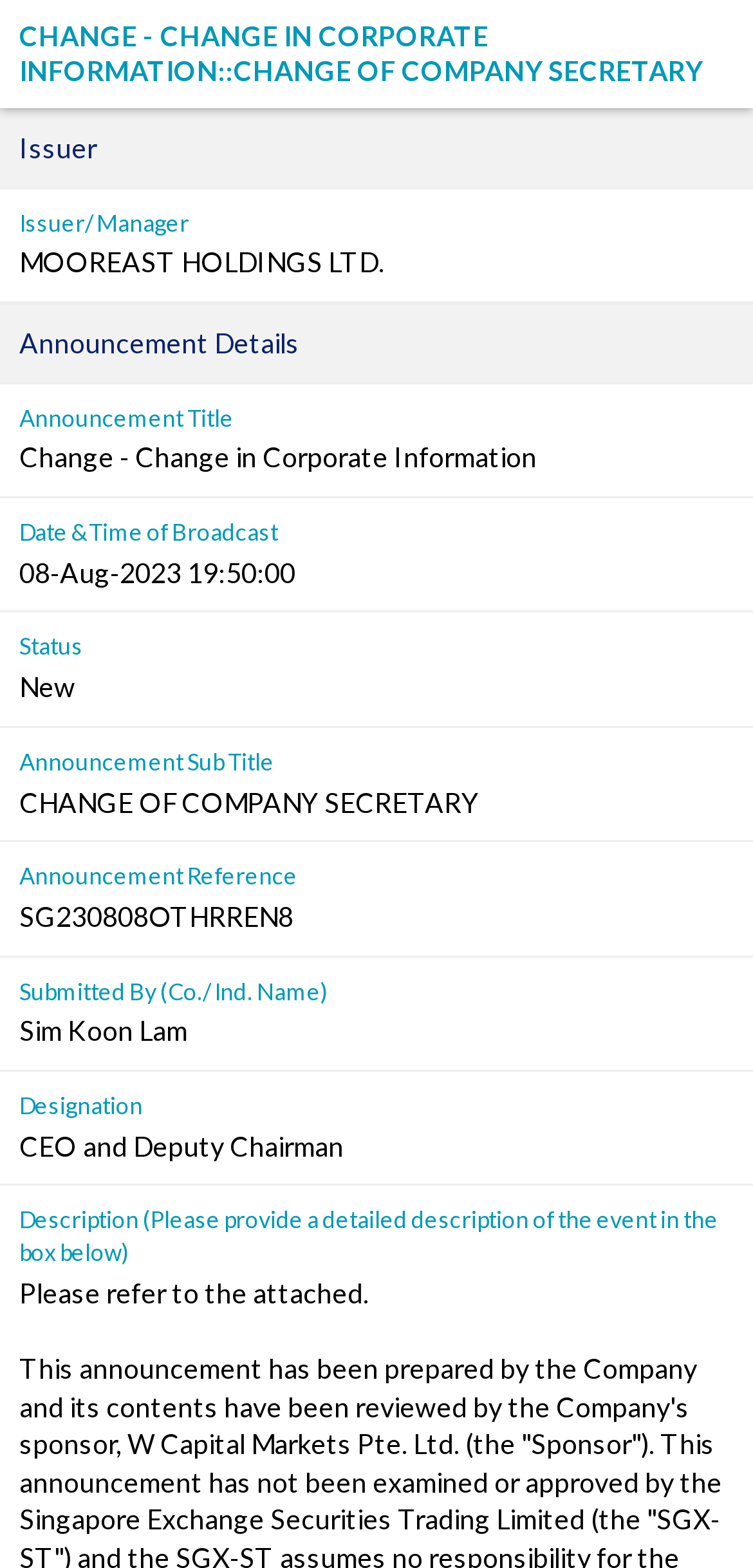What is the issuer/manager of the announcement?
Using the picture, provide a one-word or short phrase answer.

MOOREAST HOLDINGS LTD.